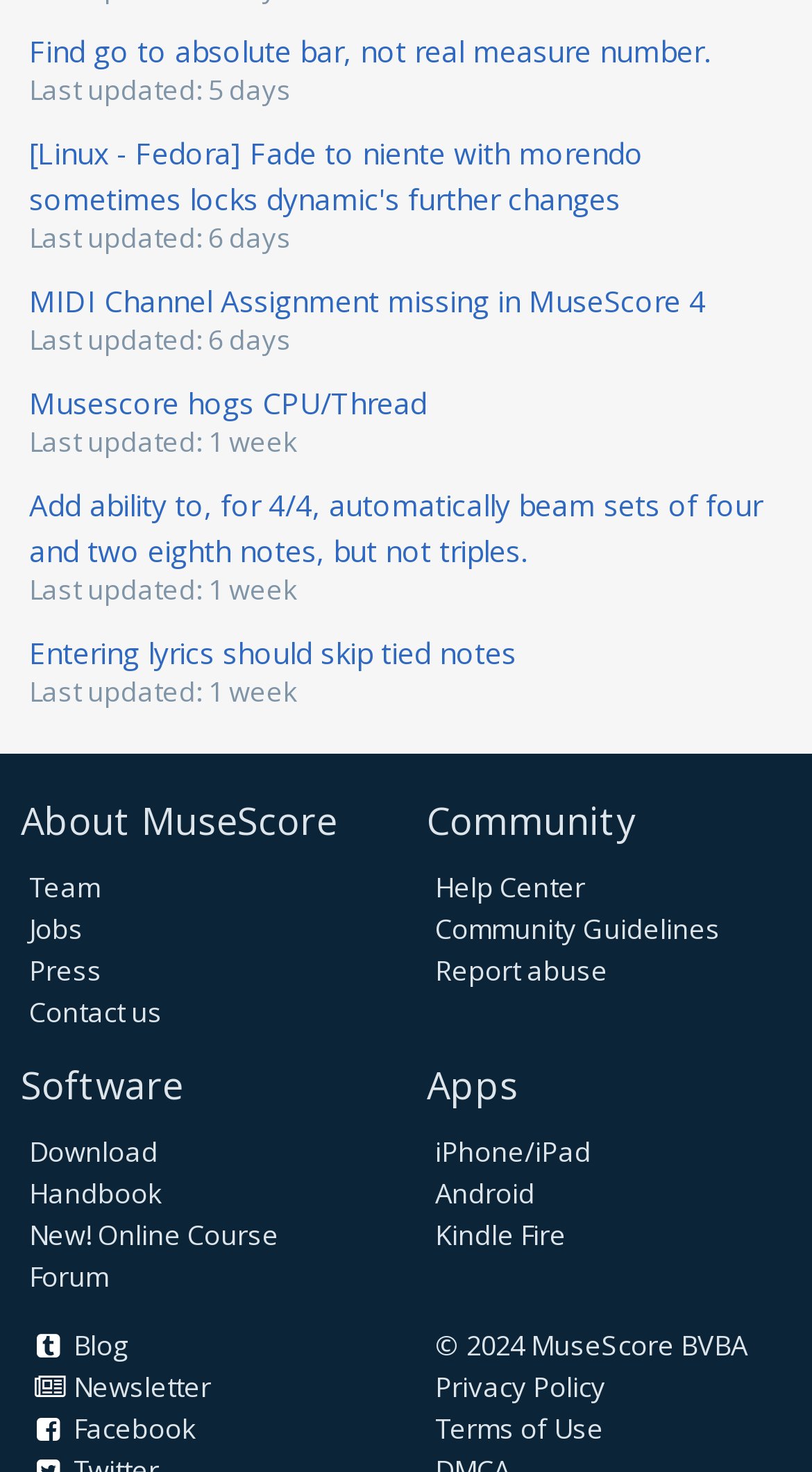How many links are there under the 'About MuseScore' heading?
Answer briefly with a single word or phrase based on the image.

4